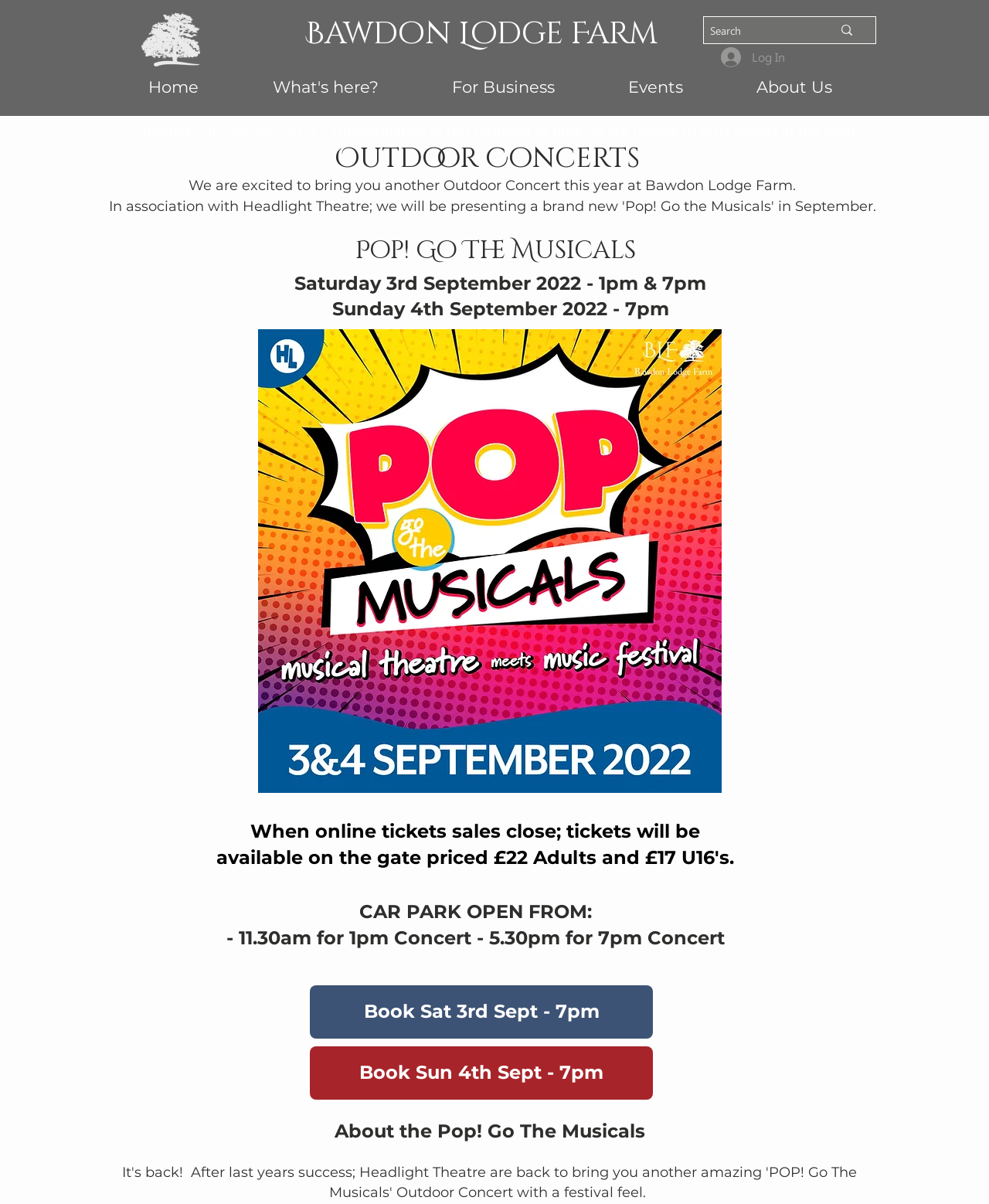What is the name of the farm?
Please answer the question with as much detail as possible using the screenshot.

The name of the farm can be found in the heading element 'Bawdon Lodge Farm' with bounding box coordinates [0.302, 0.01, 0.671, 0.041].